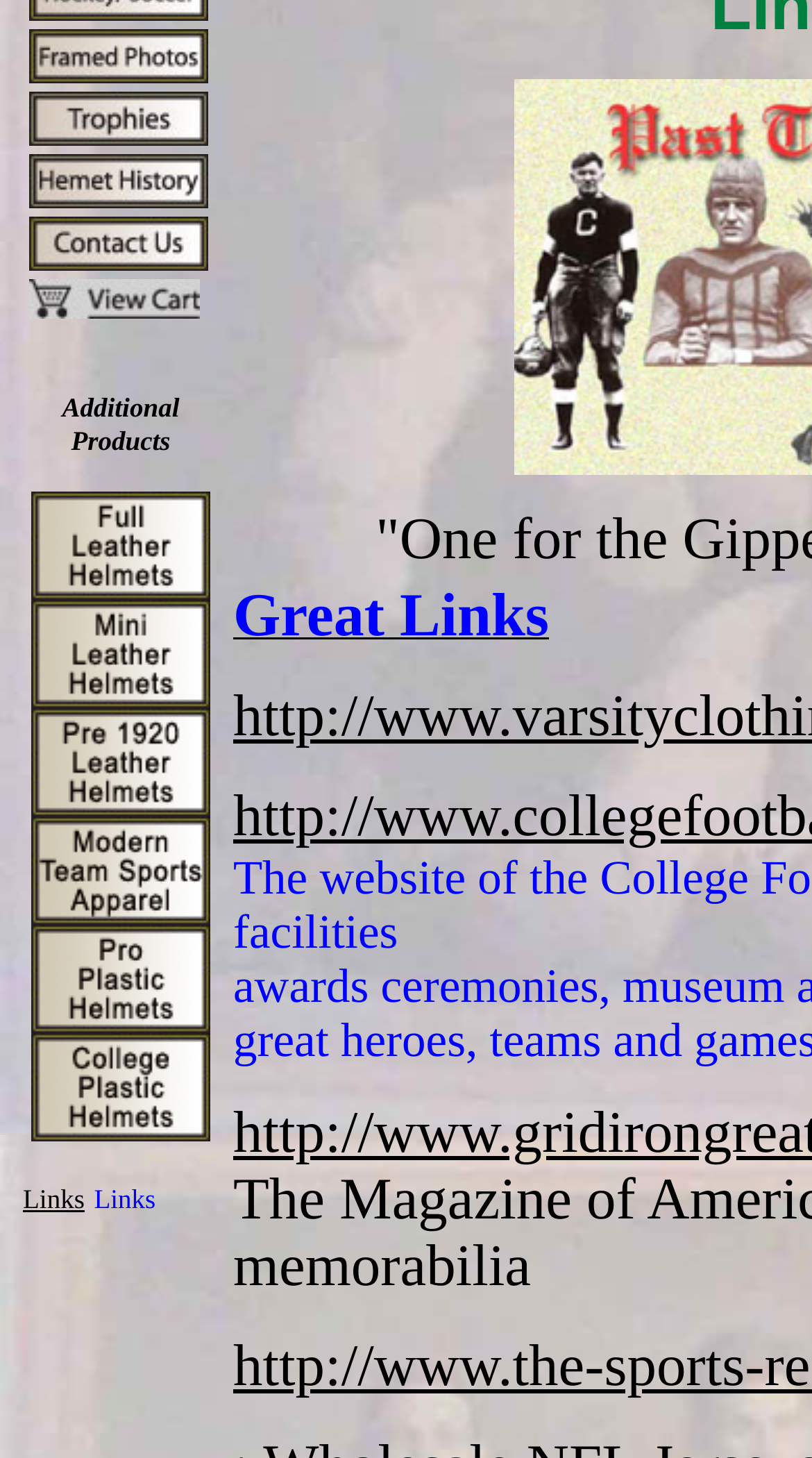Given the webpage screenshot and the description, determine the bounding box coordinates (top-left x, top-left y, bottom-right x, bottom-right y) that define the location of the UI element matching this description: Spotify

None